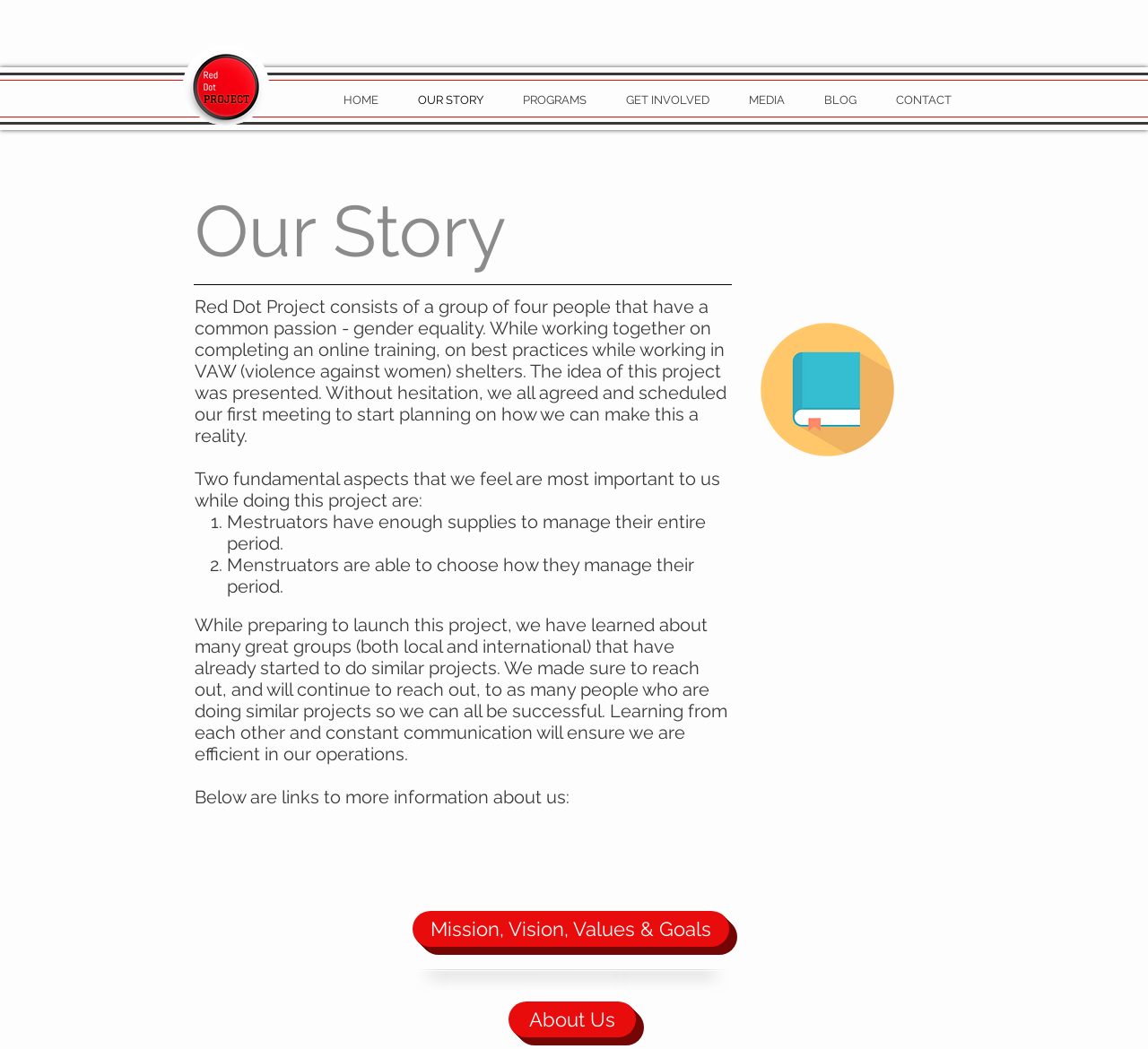What is the name of the project?
Ensure your answer is thorough and detailed.

Based on the webpage content, specifically the StaticText element with the text 'Red Dot Project consists of a group of four people that have a common passion - gender equality.', I can infer that the name of the project is Red Dot Project.